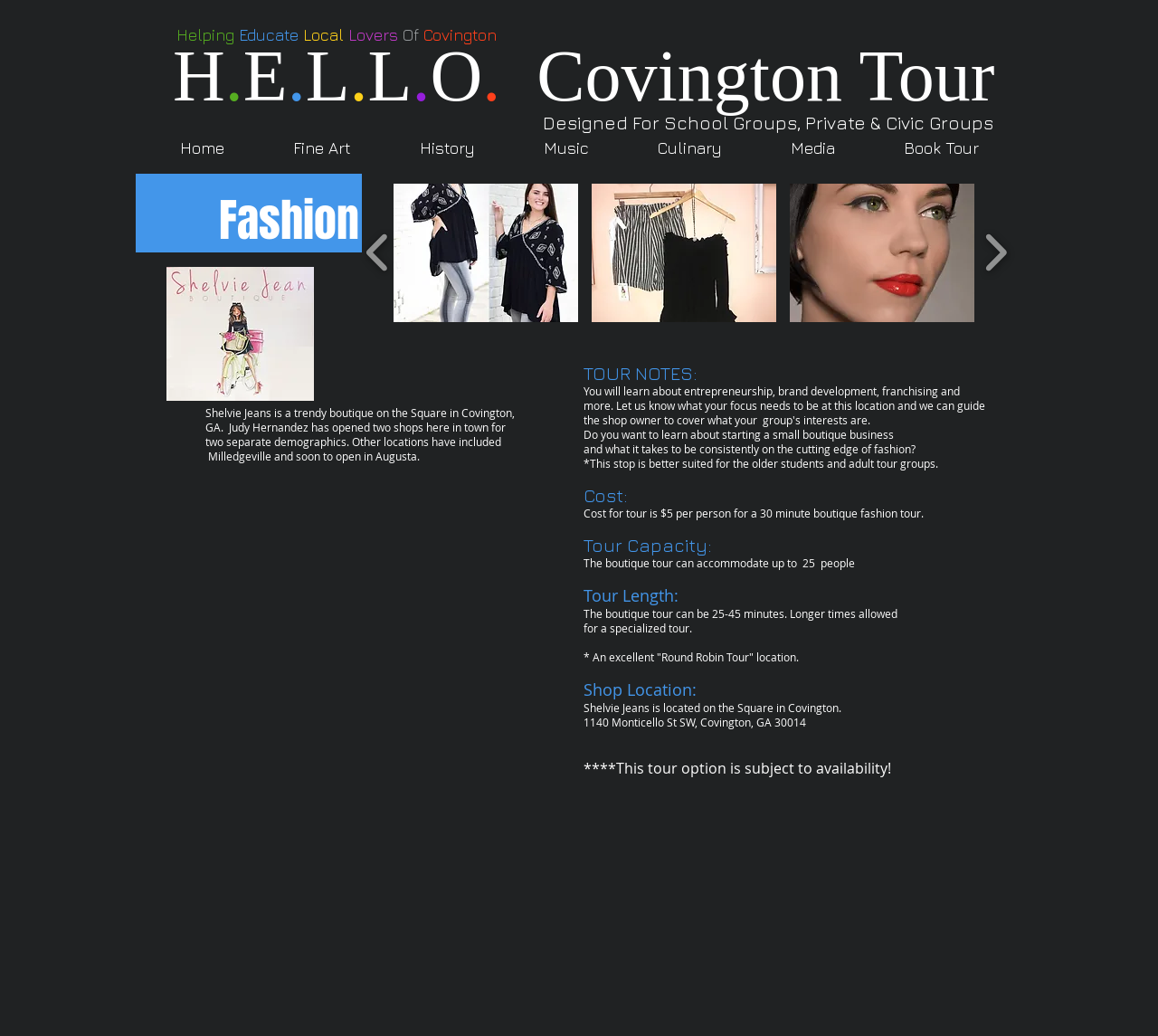Find the bounding box coordinates for the element that must be clicked to complete the instruction: "Click the 'Home' link". The coordinates should be four float numbers between 0 and 1, indicated as [left, top, right, bottom].

[0.129, 0.13, 0.22, 0.156]